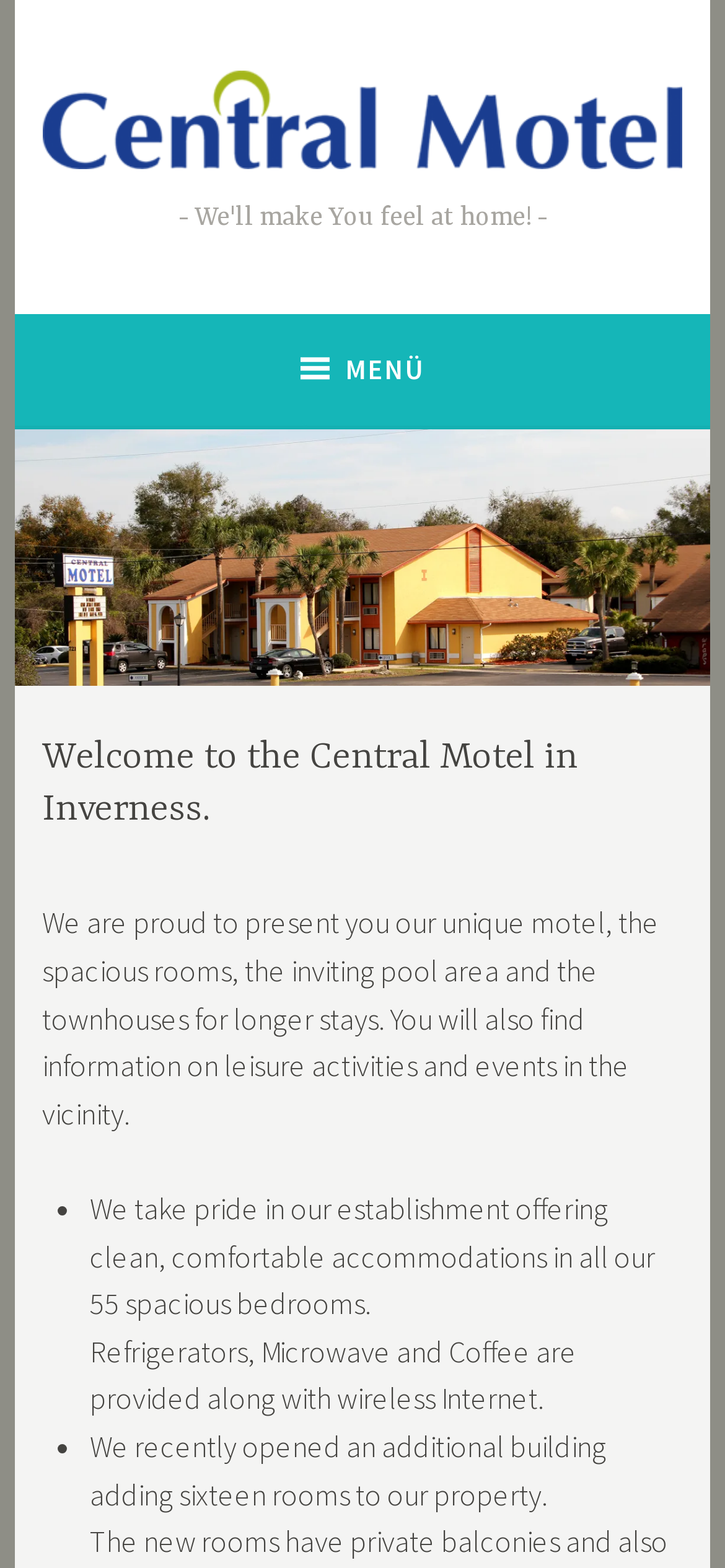Describe the webpage in detail, including text, images, and layout.

The webpage appears to be the homepage of the Central Motel in Inverness. At the top, there is a link and a button labeled "MENÜ" which is not expanded. Below the button, there is a header section that spans almost the entire width of the page, containing a heading that reads "Welcome to the Central Motel in Inverness." 

Underneath the header, there is a block of text that describes the motel, mentioning its unique features, spacious rooms, pool area, and townhouses. The text also touches on leisure activities and events in the surrounding area. 

Further down, there is a list of bullet points, each preceded by a bullet marker. The list describes the amenities offered by the motel, including clean and comfortable accommodations, refrigerators, microwaves, coffee makers, and wireless internet in all 55 bedrooms. Additionally, the list mentions that the motel has recently expanded by adding 16 new rooms to its property.